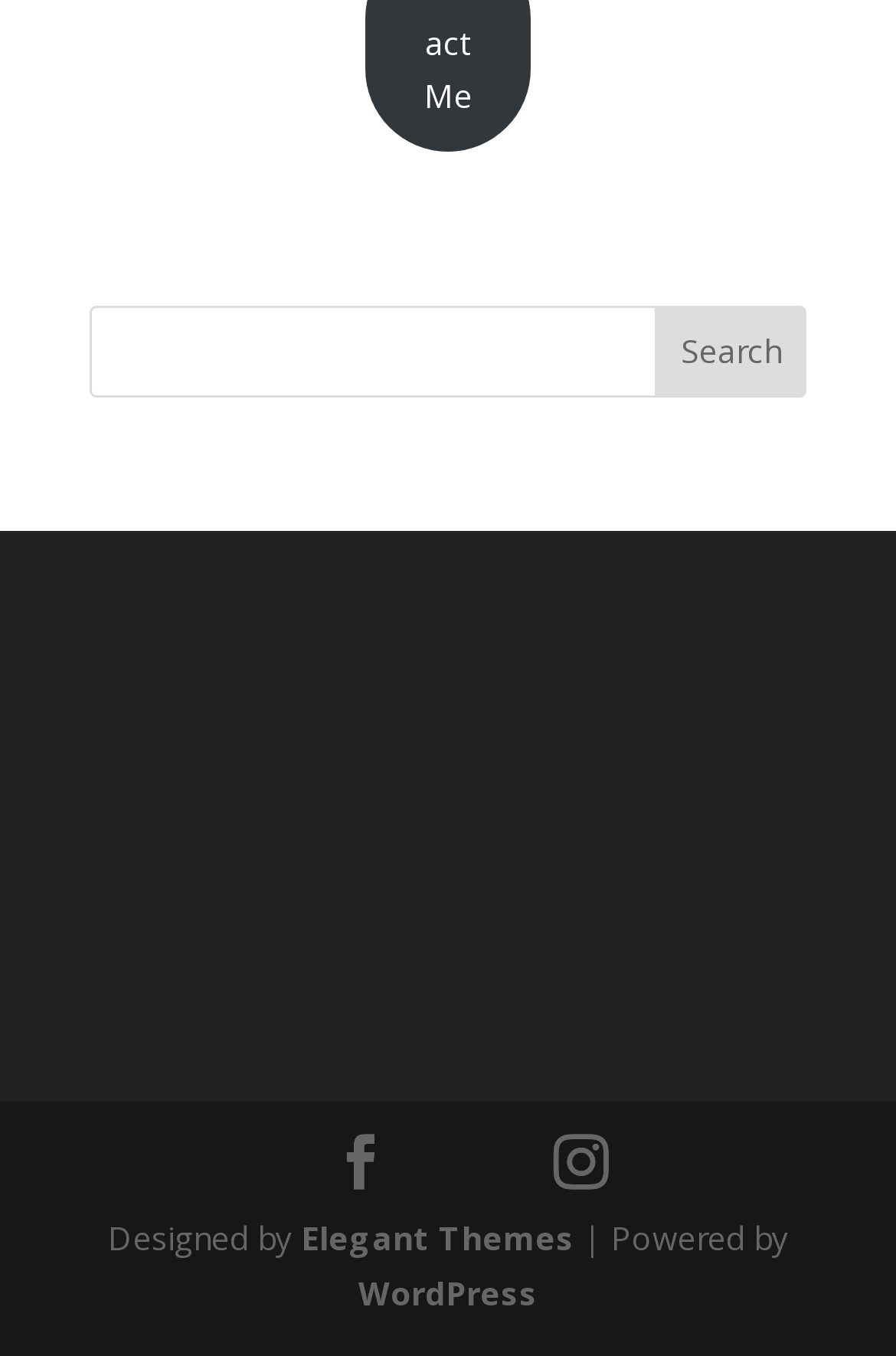What is the platform used to power the website?
Refer to the image and answer the question using a single word or phrase.

WordPress